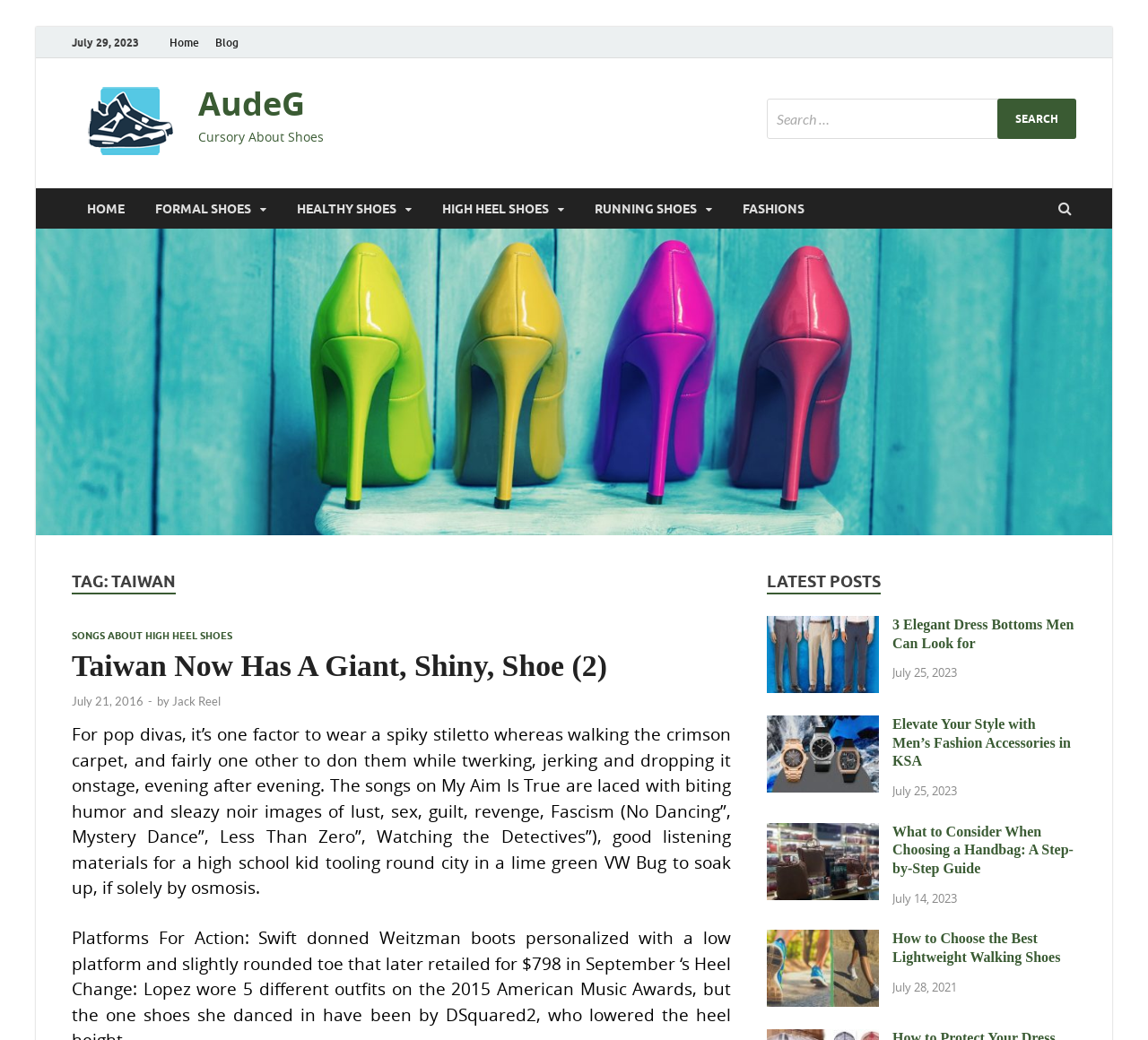How many categories of shoes are listed?
From the image, respond with a single word or phrase.

5